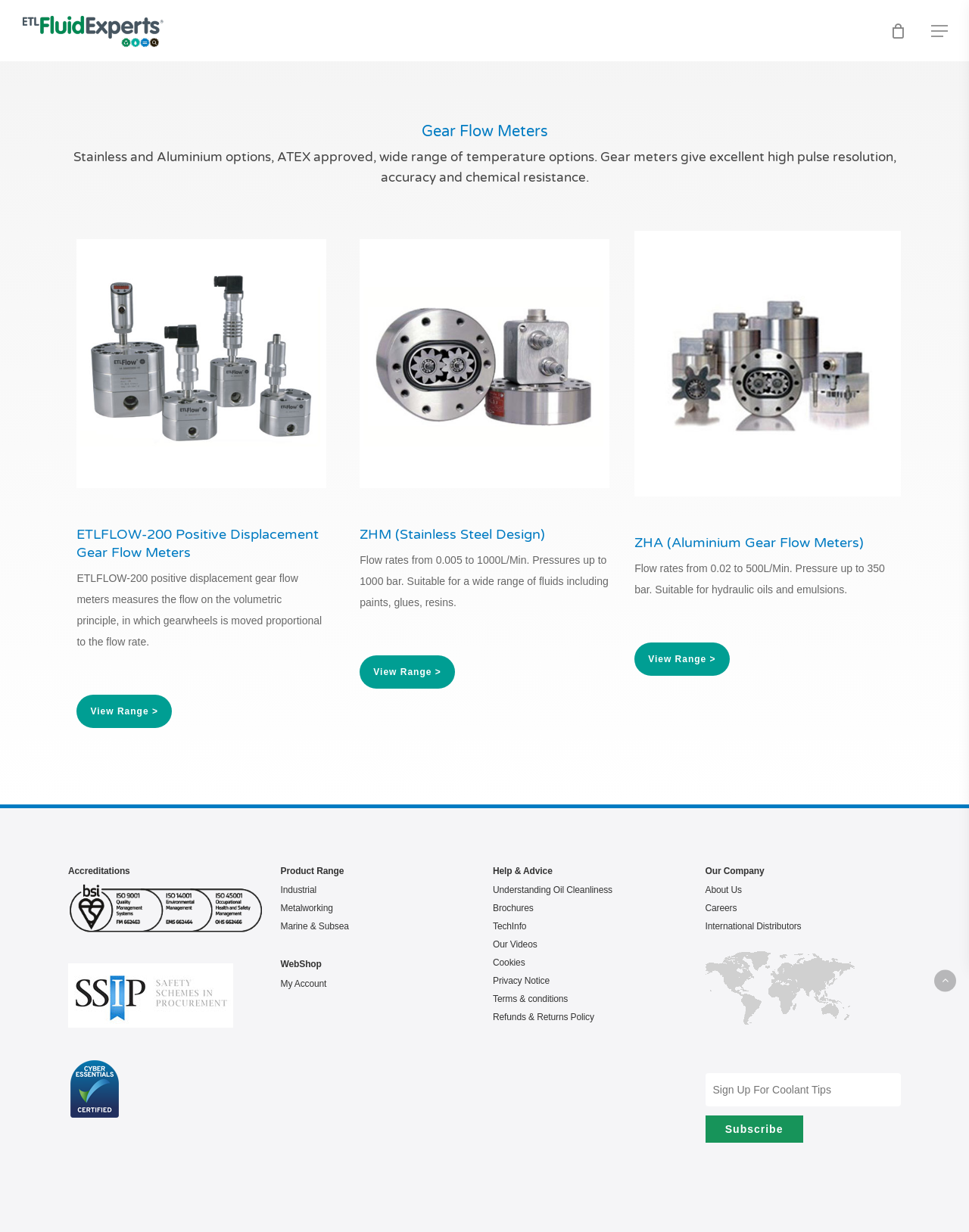Look at the image and give a detailed response to the following question: What is the purpose of the ETLFLOW-200 flow meter?

According to the webpage, the ETLFLOW-200 positive displacement gear flow meter measures the flow on the volumetric principle, in which gearwheels are moved proportional to the flow rate, indicating that its purpose is to measure the flow rate.